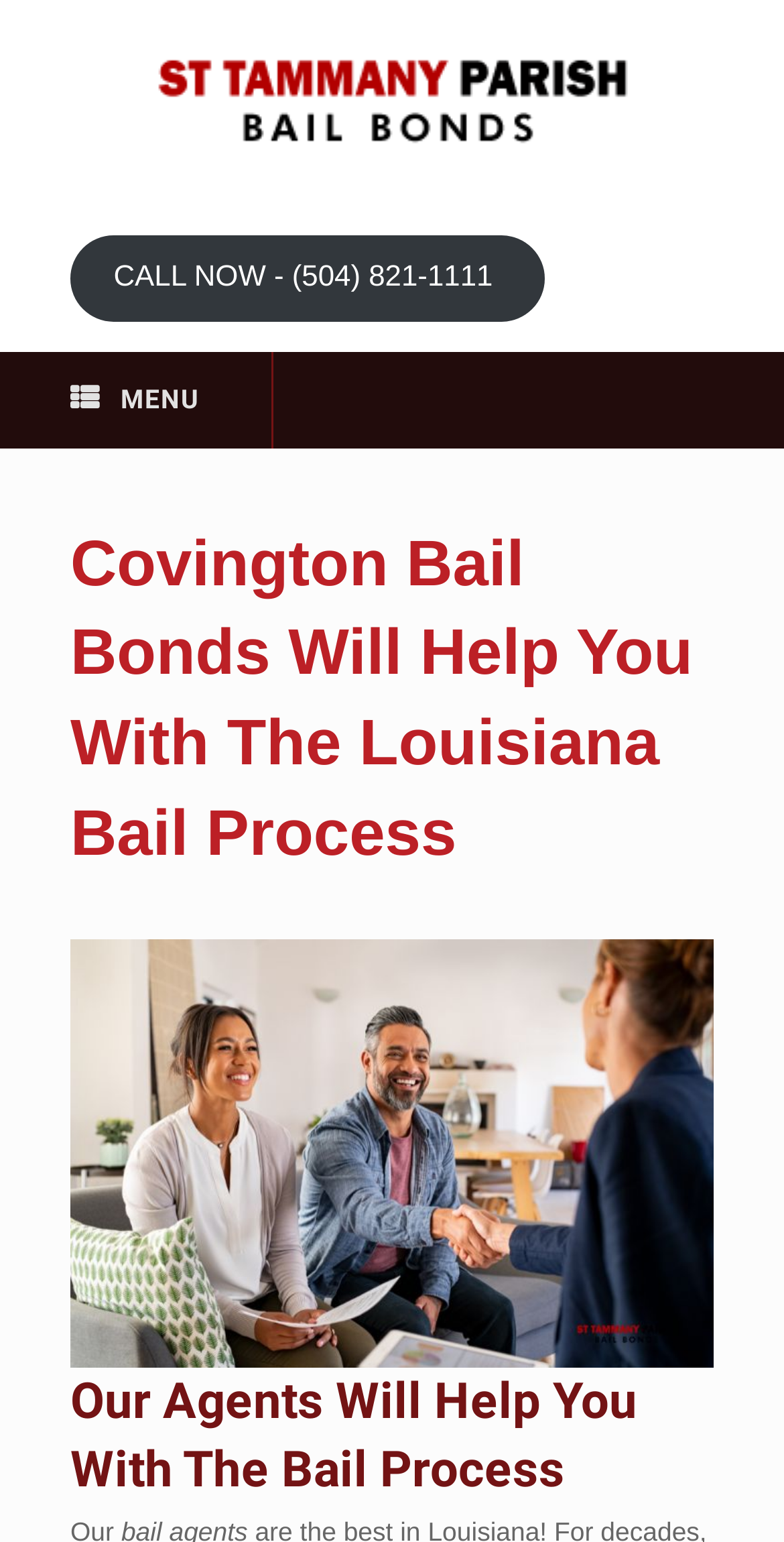Please provide a detailed answer to the question below by examining the image:
What is the topic of the webpage?

I found the topic by looking at the heading elements which say 'Covington Bail Bonds Will Help You With The Louisiana Bail Process' and 'Our Agents Will Help You With The Bail Process'.